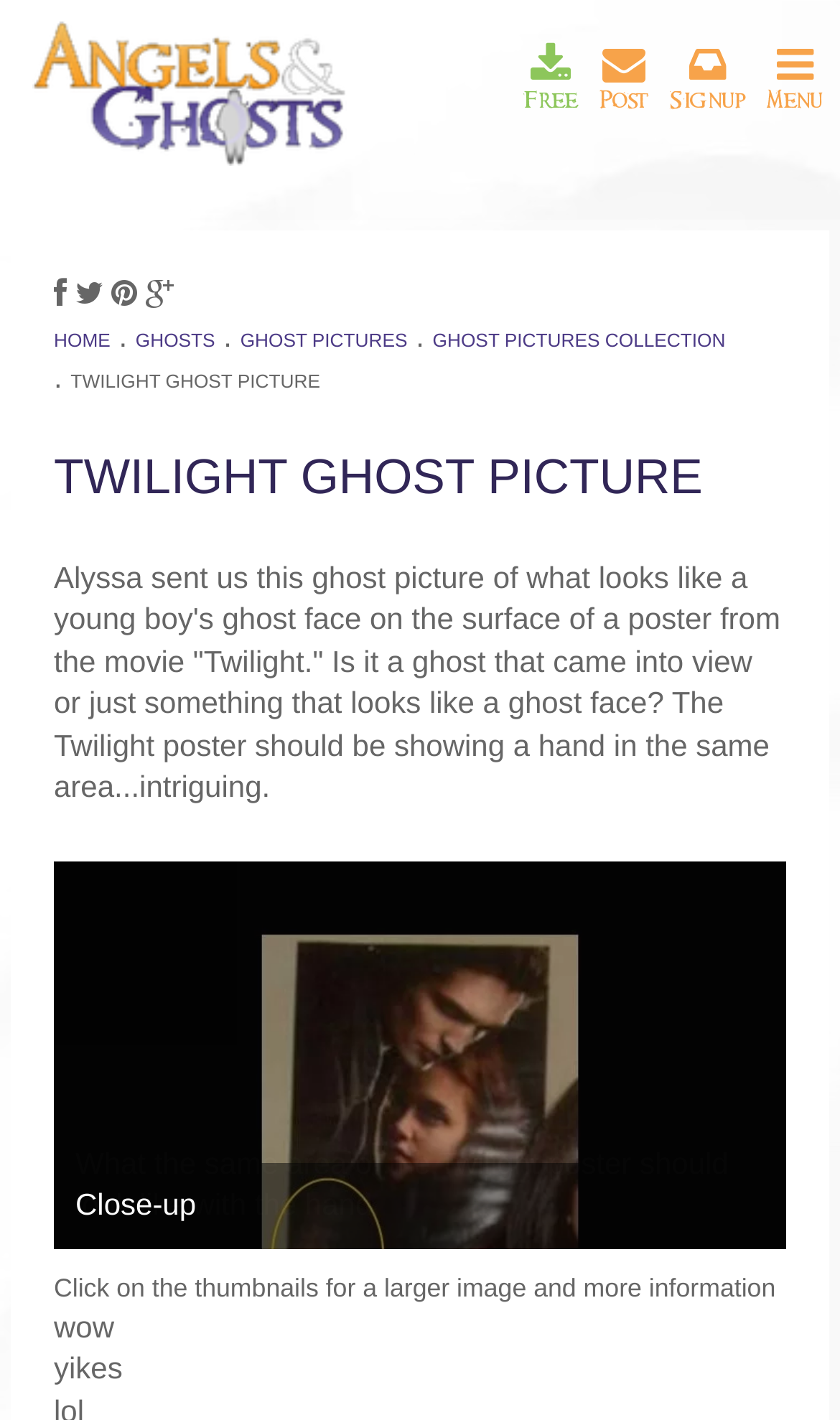Find the bounding box coordinates for the HTML element described as: "Signup". The coordinates should consist of four float values between 0 and 1, i.e., [left, top, right, bottom].

[0.798, 0.03, 0.887, 0.082]